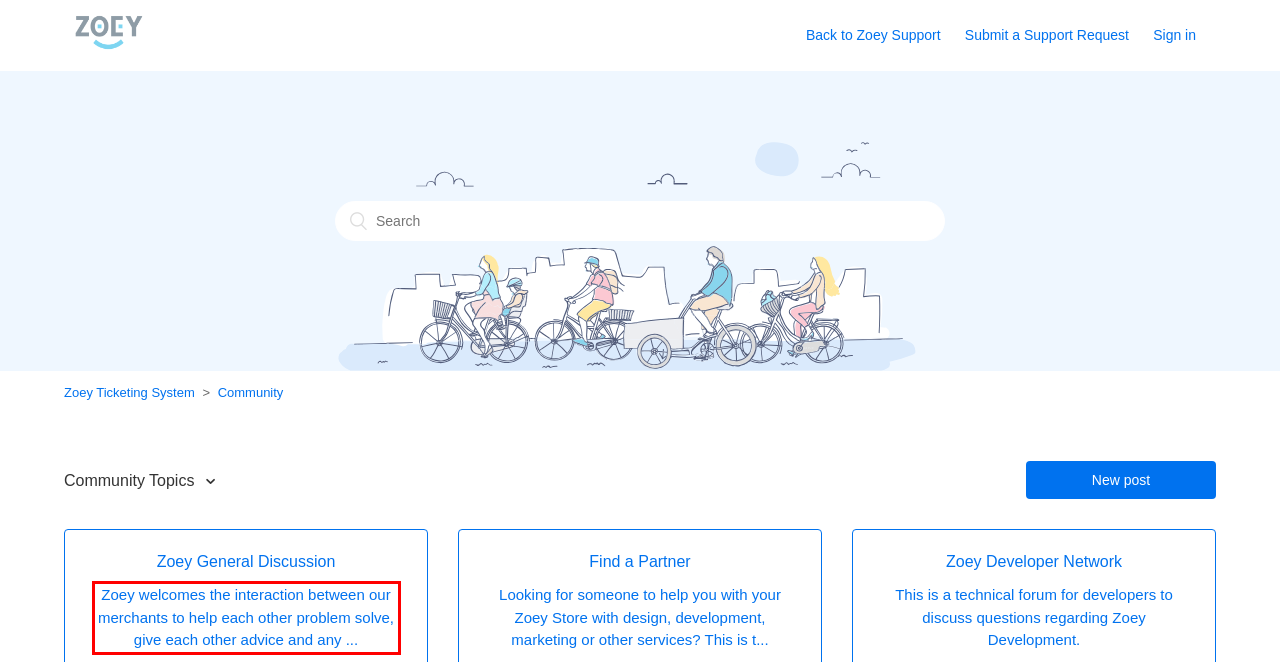There is a UI element on the webpage screenshot marked by a red bounding box. Extract and generate the text content from within this red box.

Zoey welcomes the interaction between our merchants to help each other problem solve, give each other advice and any ...